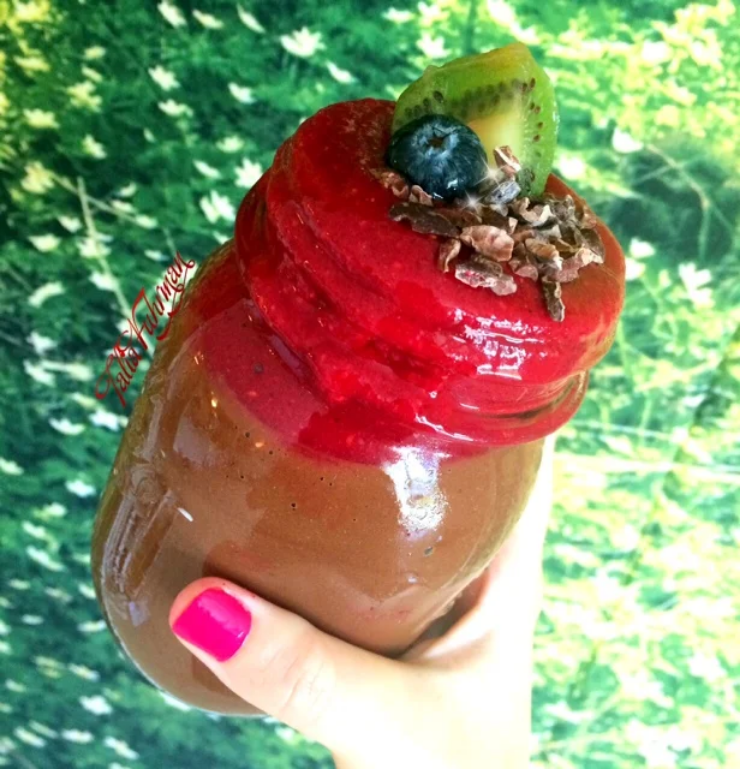Use a single word or phrase to answer the question: 
What is on top of the smoothie?

Kiwi slice, blueberry, and cacao nibs